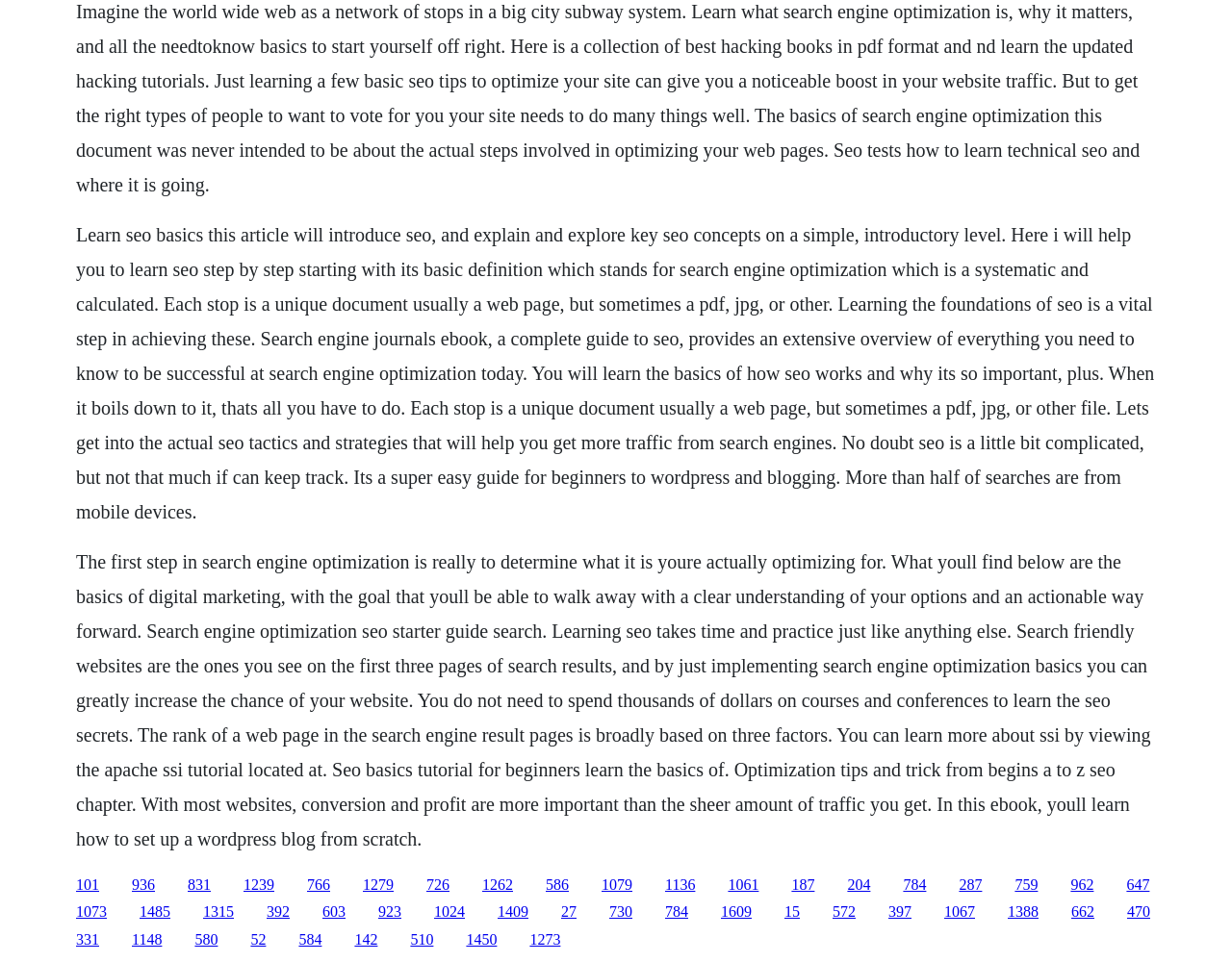Why is conversion and profit more important than traffic?
Carefully analyze the image and provide a detailed answer to the question.

The webpage mentions that with most websites, conversion and profit are more important than the sheer amount of traffic you get, implying that traffic is not the ultimate goal, but rather a means to achieve revenue through conversion and profit.